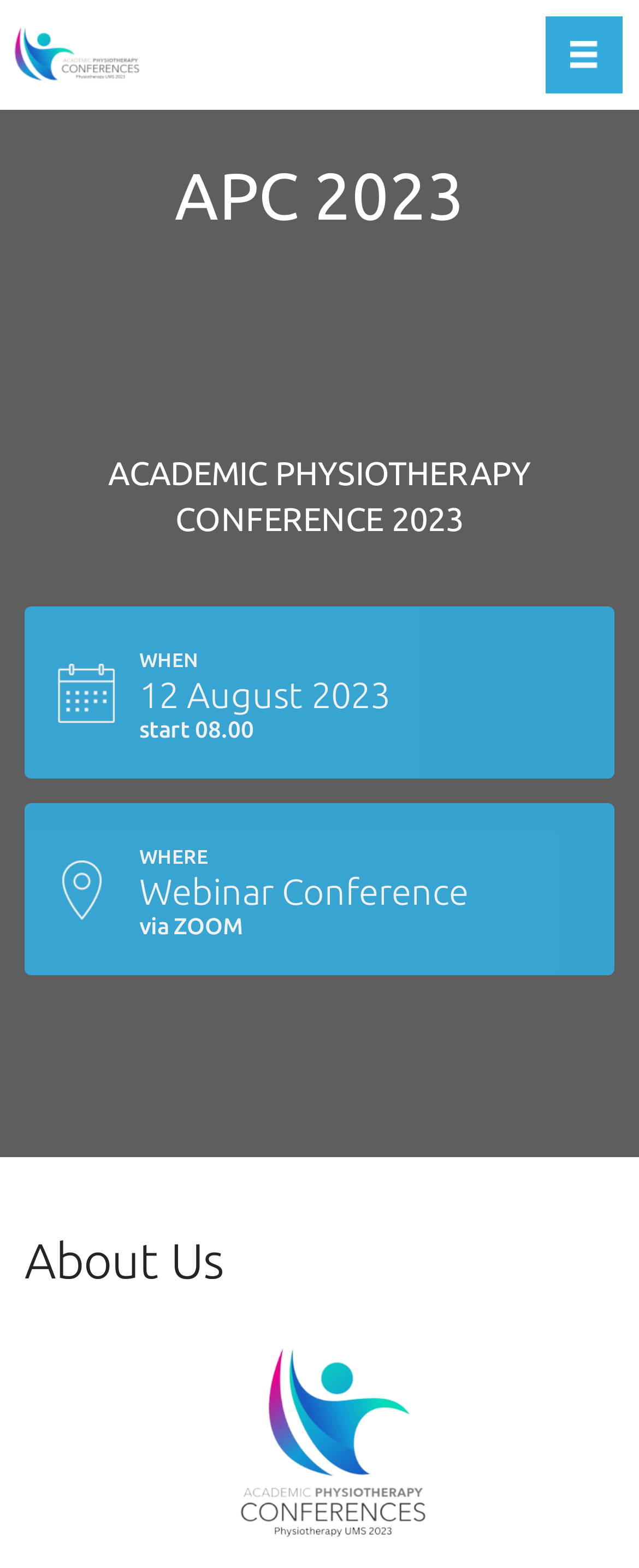Please predict the bounding box coordinates (top-left x, top-left y, bottom-right x, bottom-right y) for the UI element in the screenshot that fits the description: Toggle navigation

[0.854, 0.01, 0.974, 0.059]